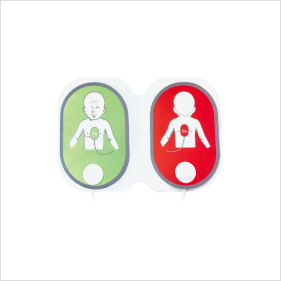What defibrillator model are the pediatric replacement pads compatible with?
Please give a well-detailed answer to the question.

According to the caption, the pediatric replacement pads are specifically designed to be compatible with the Mediana HeartOn A10 defibrillator, which is highlighted as a related product offering.